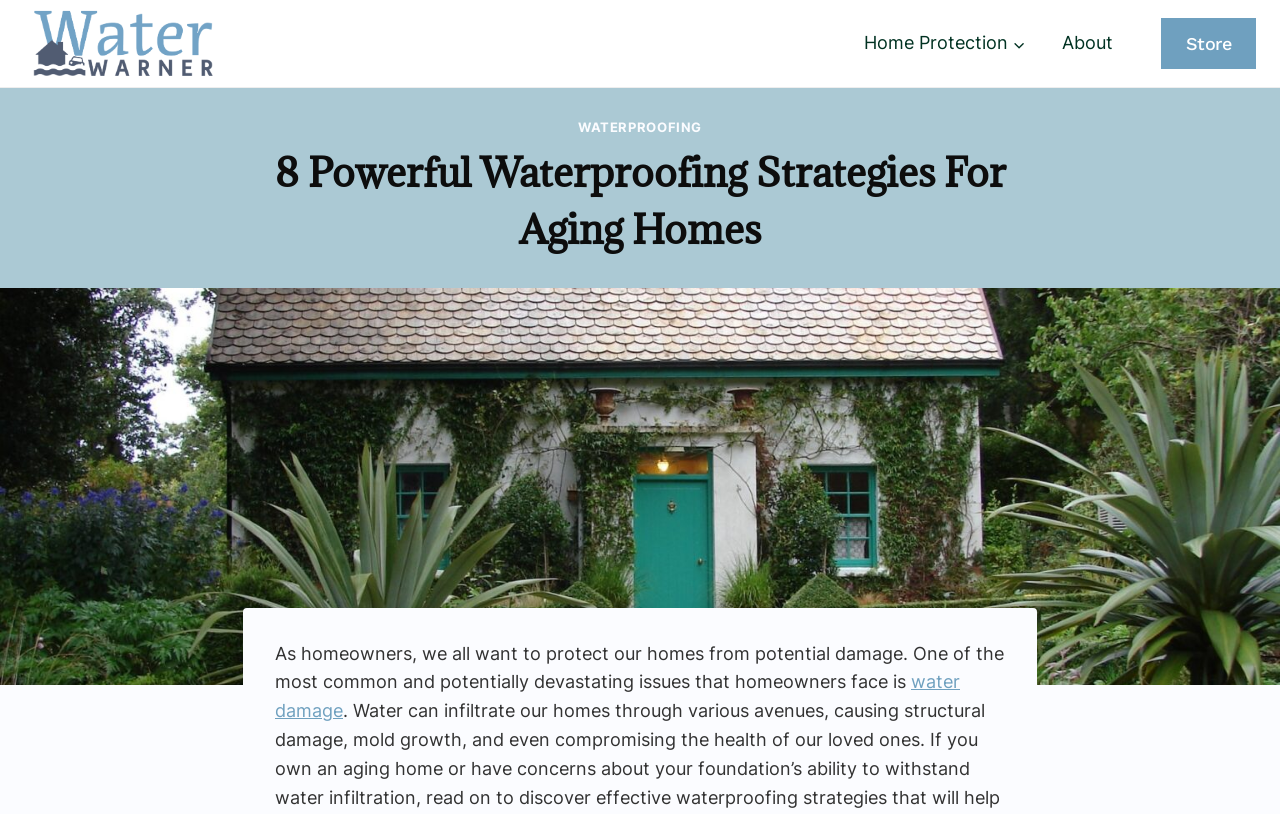What is the text of the webpage's headline?

8 Powerful Waterproofing Strategies For Aging Homes